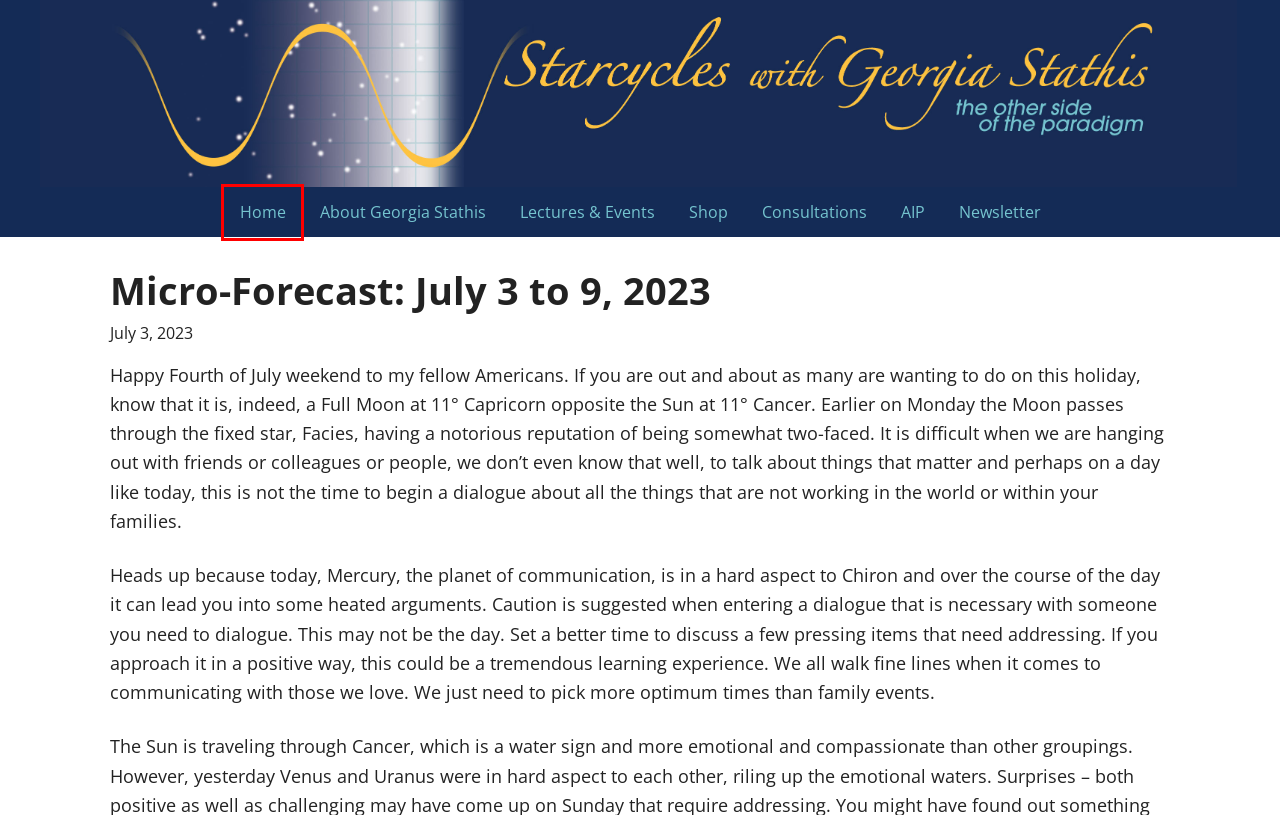You have received a screenshot of a webpage with a red bounding box indicating a UI element. Please determine the most fitting webpage description that matches the new webpage after clicking on the indicated element. The choices are:
A. Privacy Policy
B. Shop
C. Consultations
D. The Alexandria iBase Catalogue and Library Project (AIP)
E. StarCycles with Georgia Stathis – Astrological Knowledge from Georgia Stathis
F. Keep Up With Starcycles
G. Micro-Forecasts
H. Lectures & Events

E